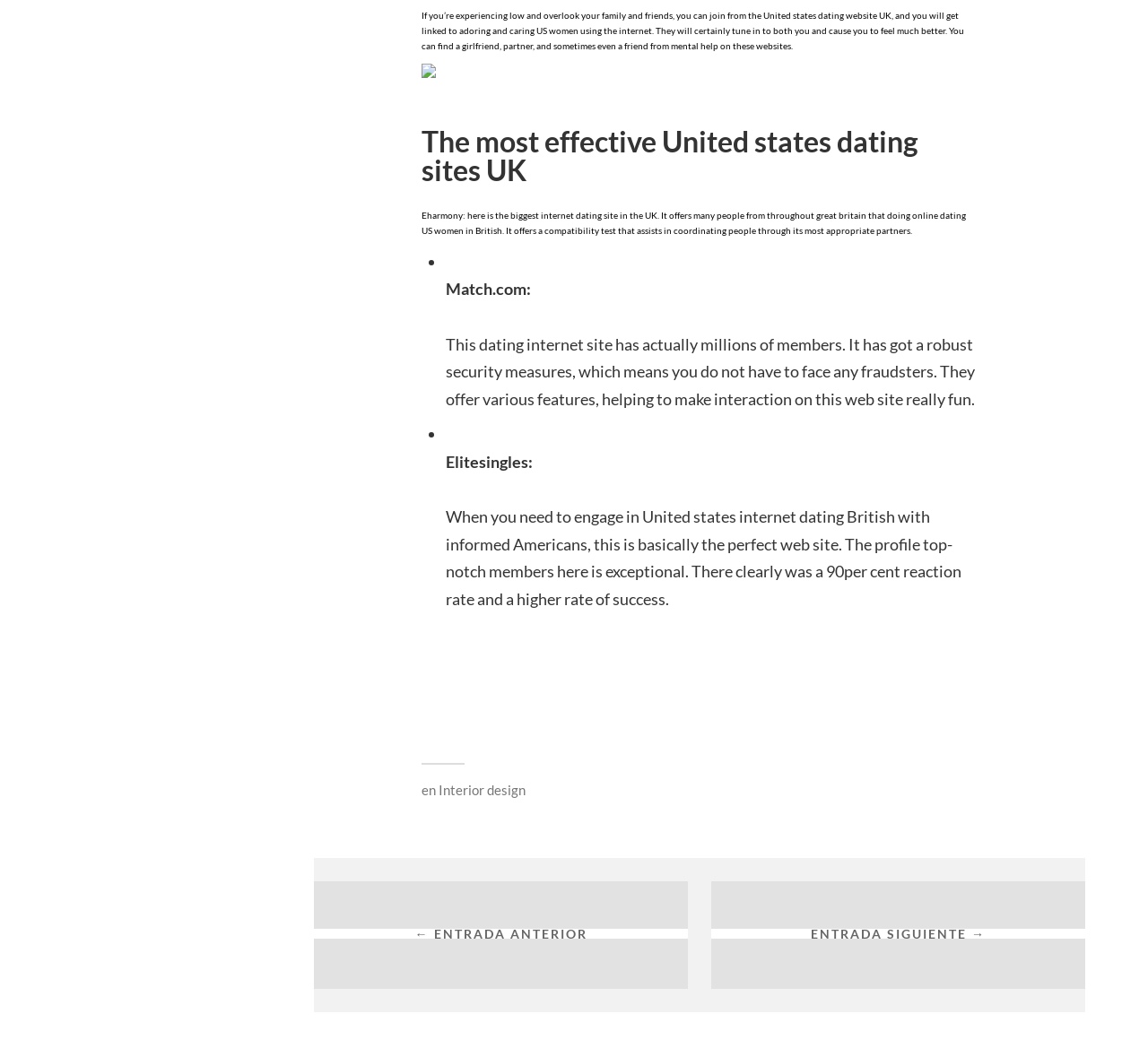What is the purpose of the dating websites mentioned?
Please use the image to provide an in-depth answer to the question.

The webpage mentions that the dating websites can be used to connect with US women, implying that the purpose is to facilitate online dating and potentially form relationships.